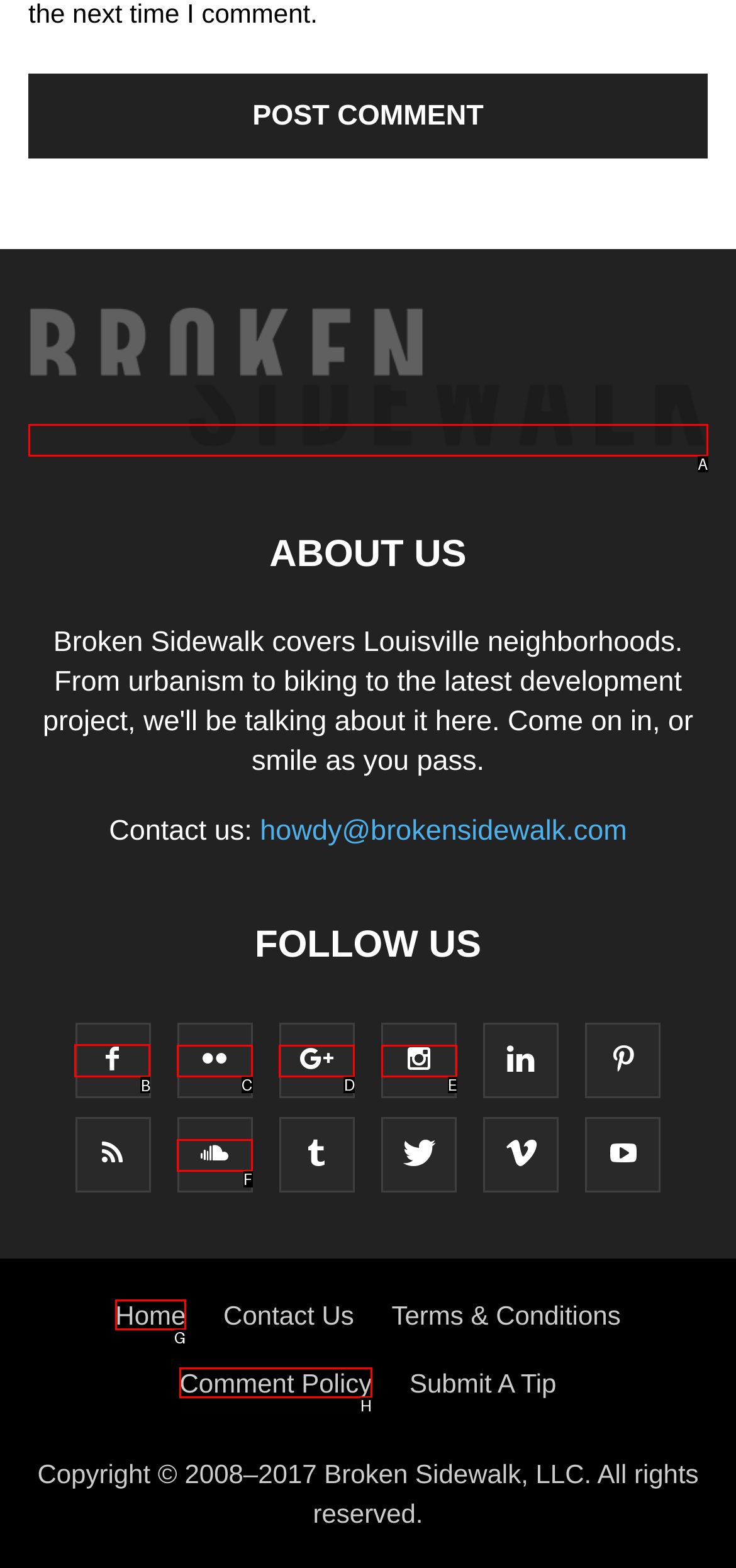Identify the letter of the UI element I need to click to carry out the following instruction: follow us on Facebook

B